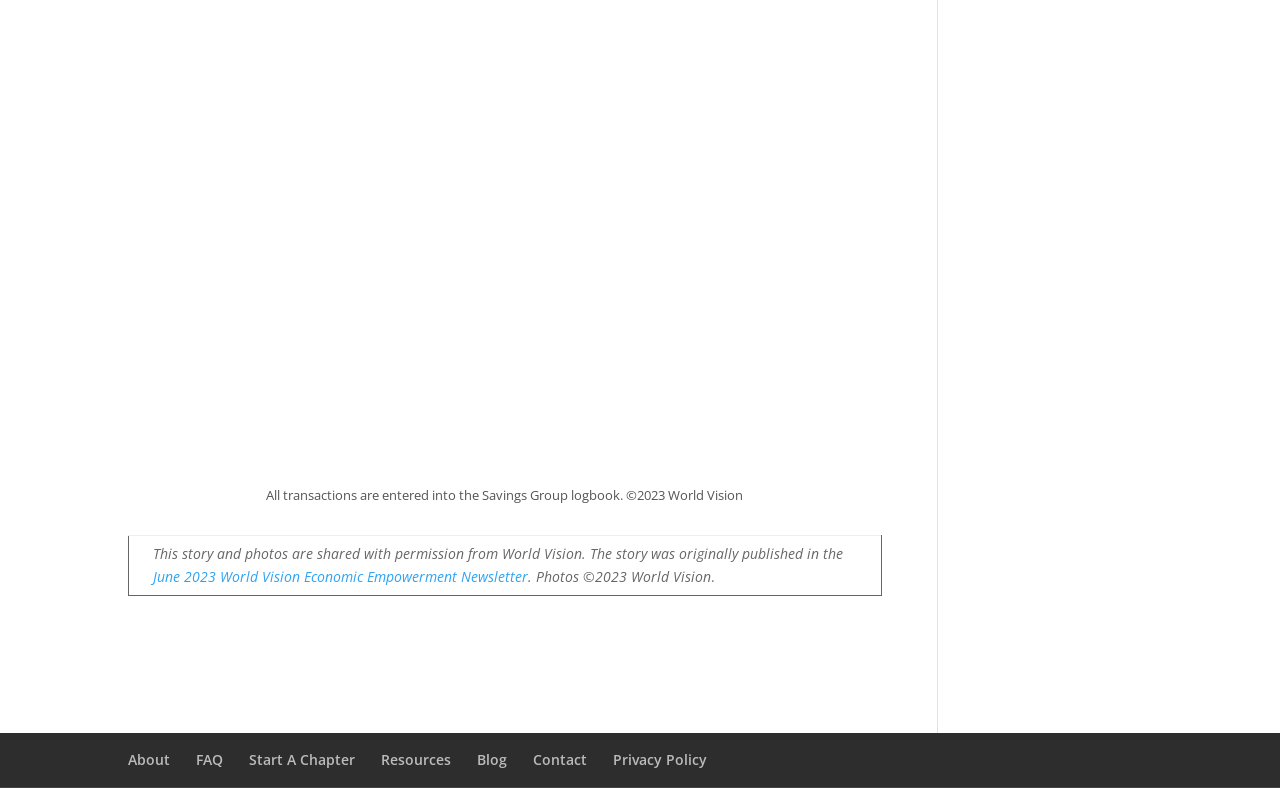How many links are in the footer?
Look at the image and answer the question with a single word or phrase.

7